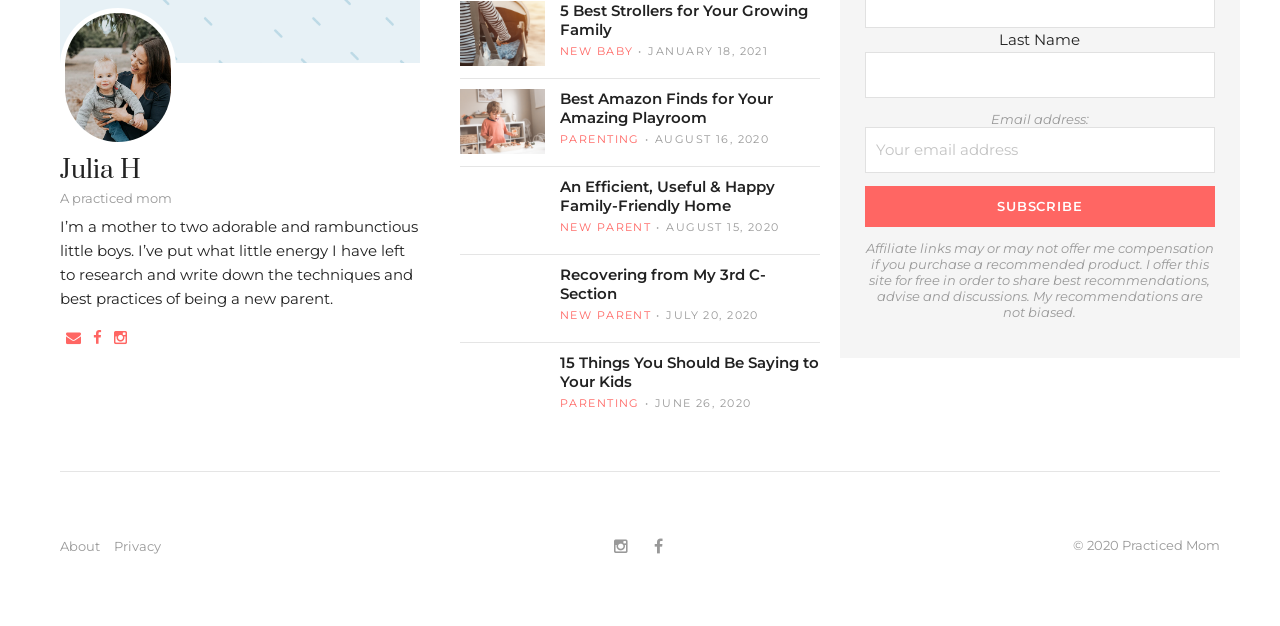Highlight the bounding box coordinates of the element you need to click to perform the following instruction: "Enter email address."

[0.676, 0.203, 0.949, 0.276]